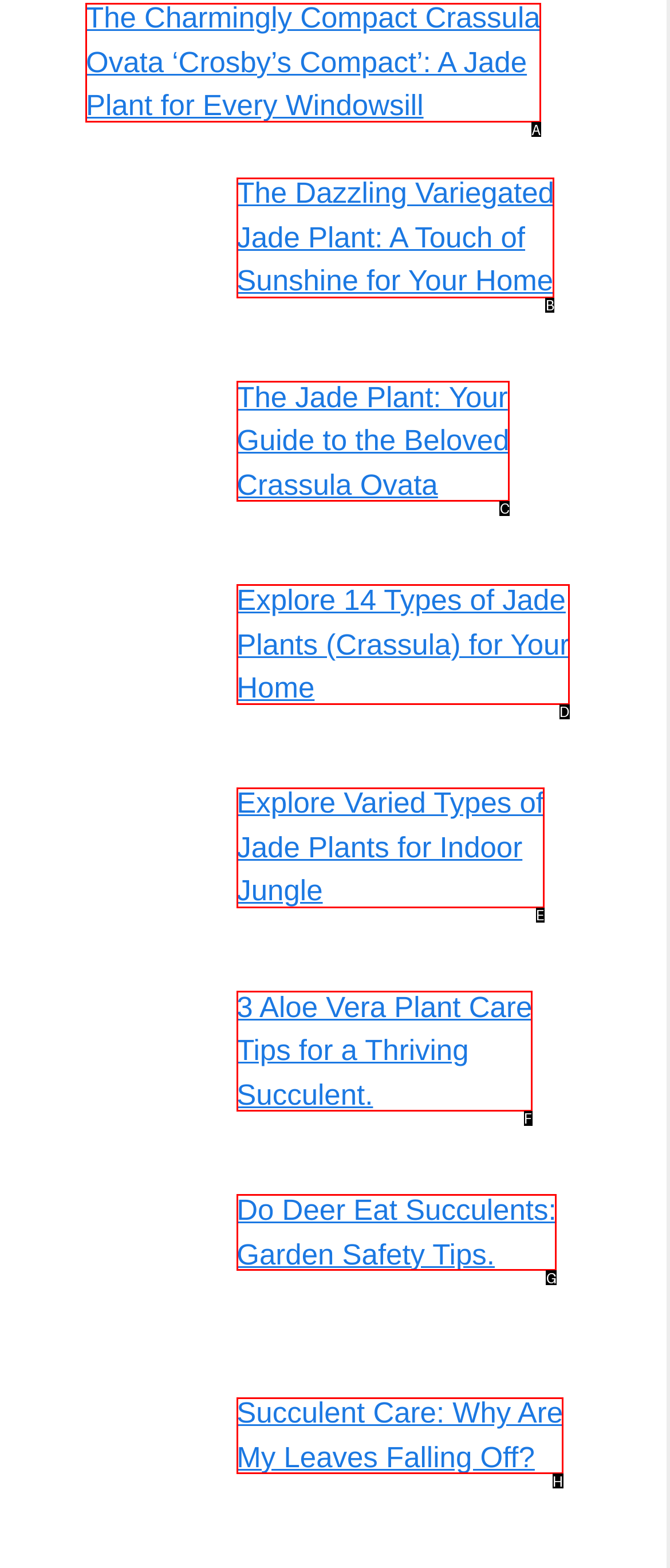Indicate which lettered UI element to click to fulfill the following task: Read about the charmingly compact Crassula Ovata ‘Crosby’s Compact’
Provide the letter of the correct option.

A